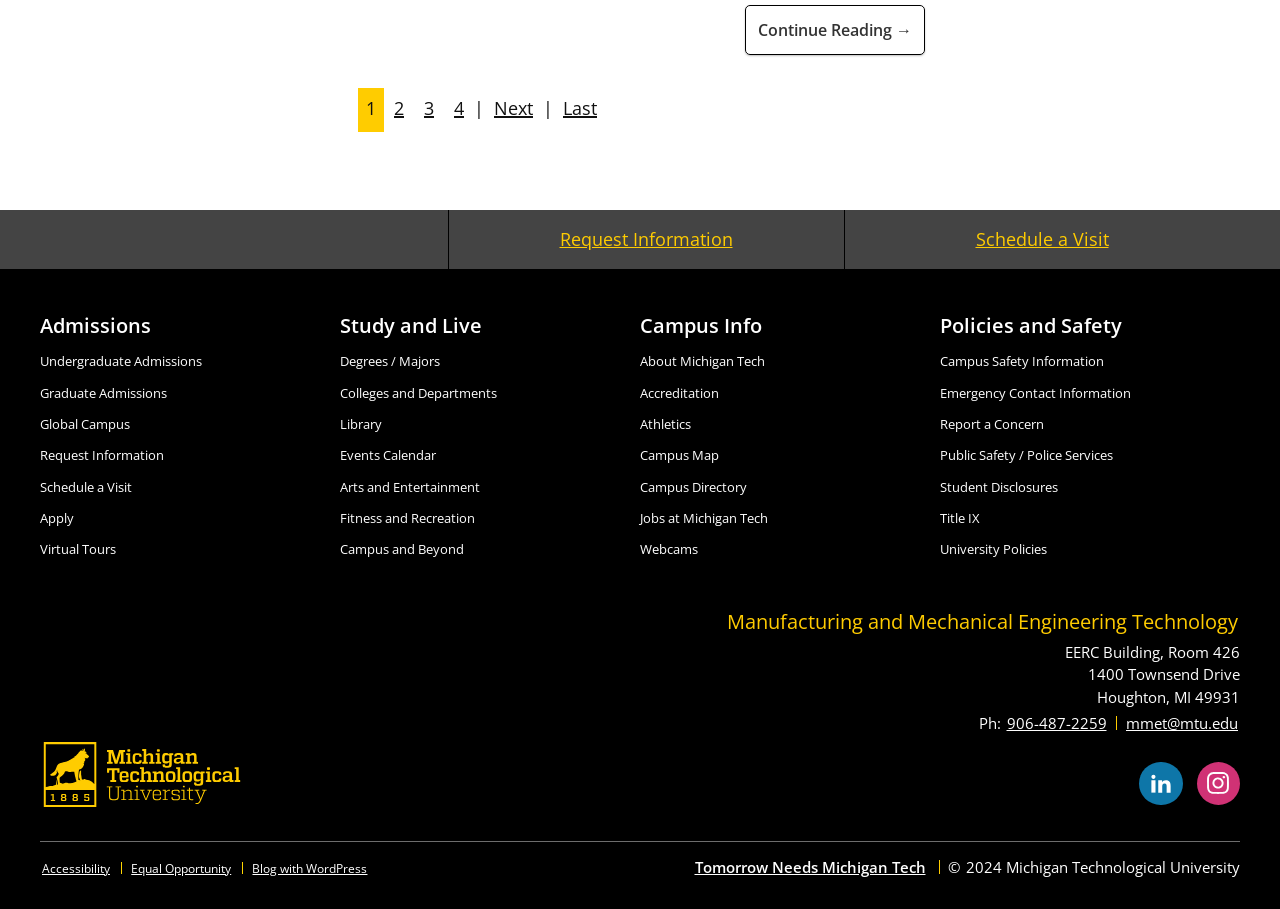What is the name of the university?
Please provide a single word or phrase in response based on the screenshot.

Michigan Technological University